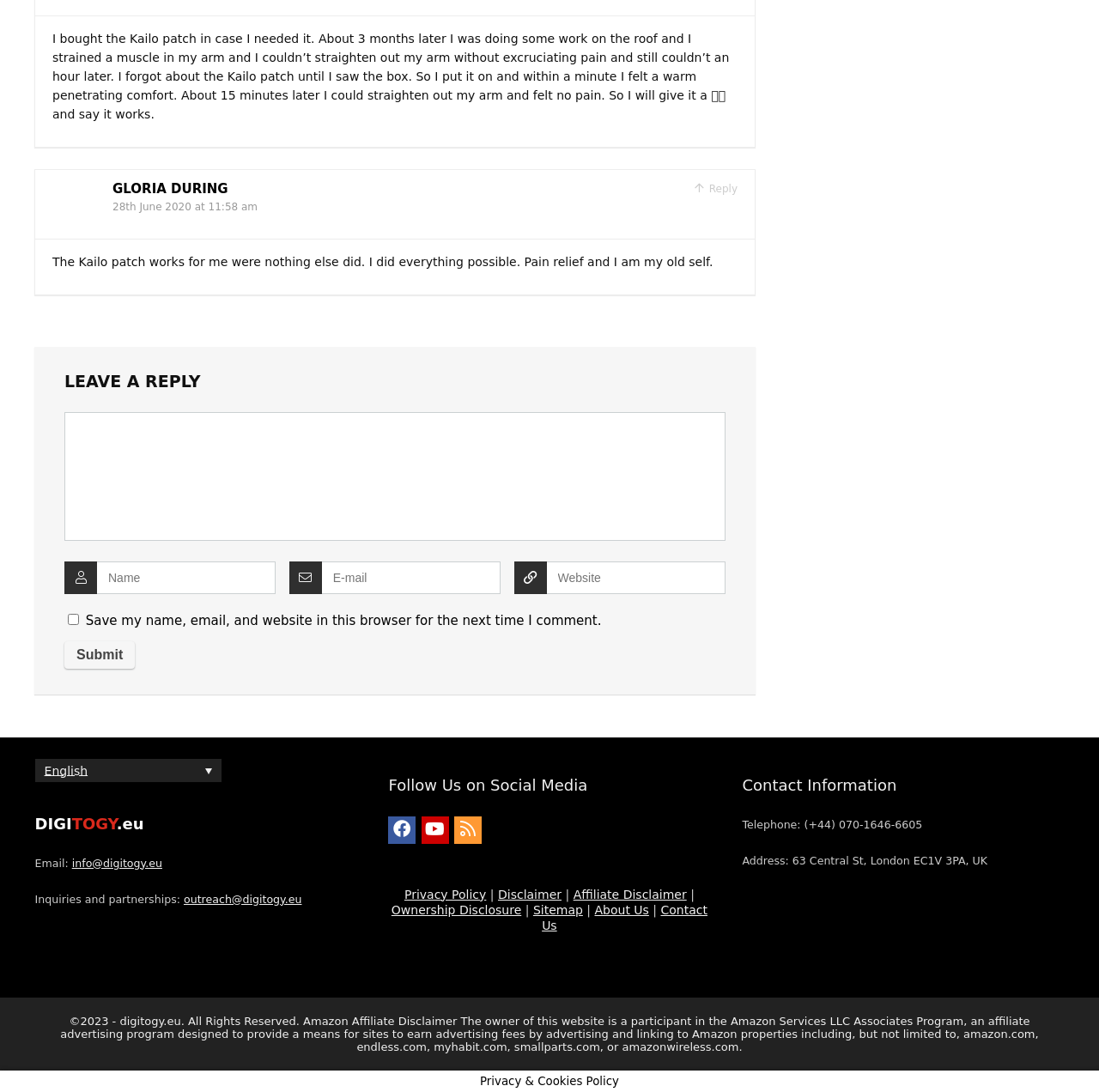Given the description: "Privacy Policy", determine the bounding box coordinates of the UI element. The coordinates should be formatted as four float numbers between 0 and 1, [left, top, right, bottom].

[0.368, 0.813, 0.442, 0.825]